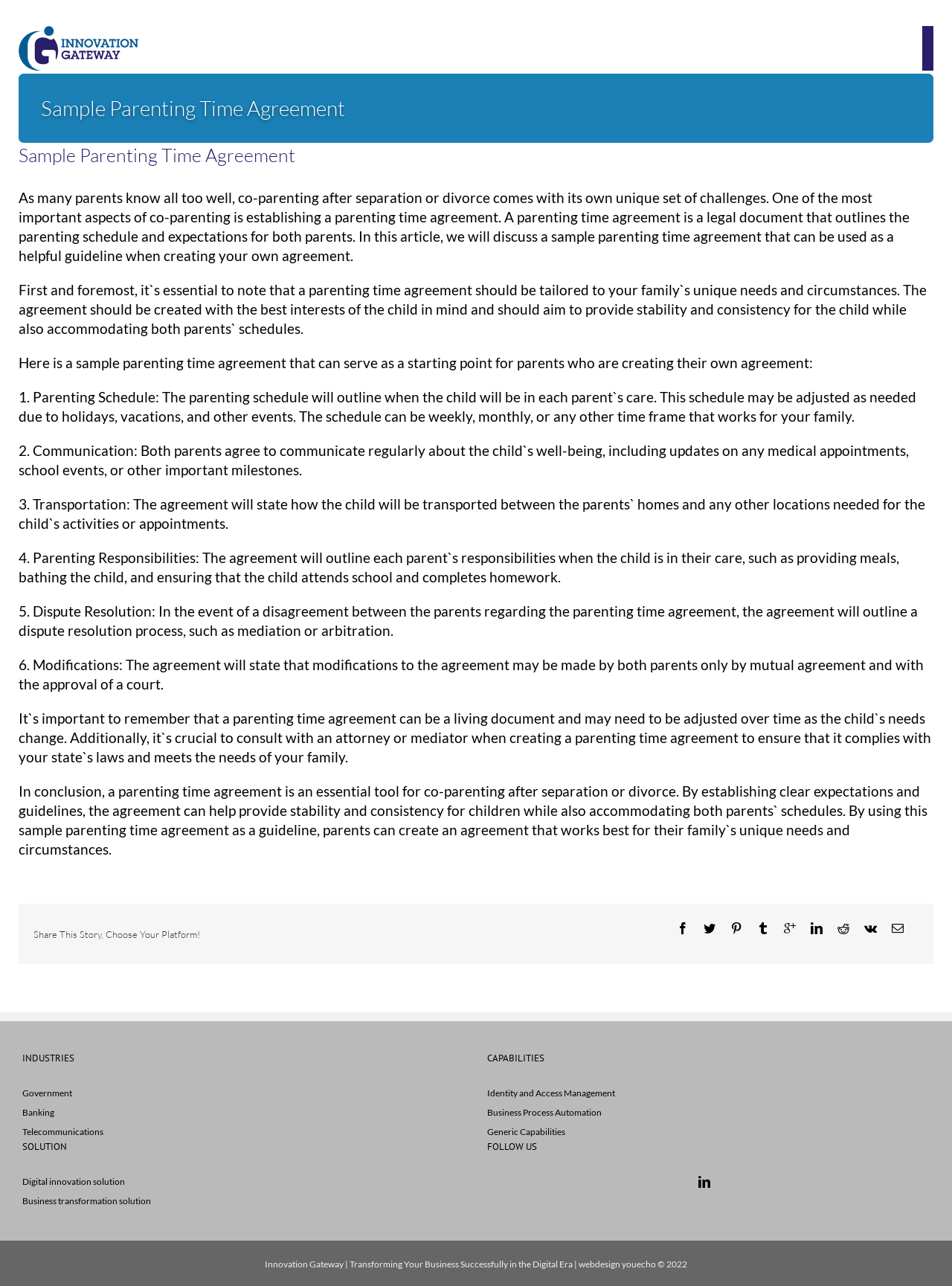Offer a detailed explanation of the webpage layout and contents.

This webpage is about co-parenting after separation or divorce, specifically focusing on establishing a parenting time agreement. At the top, there is a logo of "Innovation Gateway" with a link to the homepage. Below the logo, there is a heading "Sample Parenting Time Agreement" in a larger font size, followed by a brief introduction to the importance of co-parenting and the purpose of a parenting time agreement.

The main content of the webpage is divided into several sections, each discussing a specific aspect of a parenting time agreement. The sections are numbered from 1 to 6, covering topics such as parenting schedule, communication, transportation, parenting responsibilities, dispute resolution, and modifications. Each section provides a brief explanation and guidelines for creating a parenting time agreement.

At the bottom of the main content, there is a conclusion summarizing the importance of a parenting time agreement in co-parenting. Below the conclusion, there is a section "Share This Story, Choose Your Platform!" with links to various social media platforms.

On the right side of the webpage, there are three columns of links and headings. The first column is labeled "INDUSTRIES" and lists links to various industries such as Government, Banking, and Telecommunications. The second column is labeled "CAPABILITIES" and lists links to capabilities such as Identity and Access Management, Business Process Automation, and Generic Capabilities. The third column is labeled "SOLUTION" and lists links to solutions such as Digital Innovation Solution and Business Transformation Solution.

At the very bottom of the webpage, there is a footer section with links to "FOLLOW US" on social media platforms, a copyright notice "© 2022", and a link to "youecho" and "Innovation Gateway | Transforming Your Business Successfully in the Digital Era | webdesign".